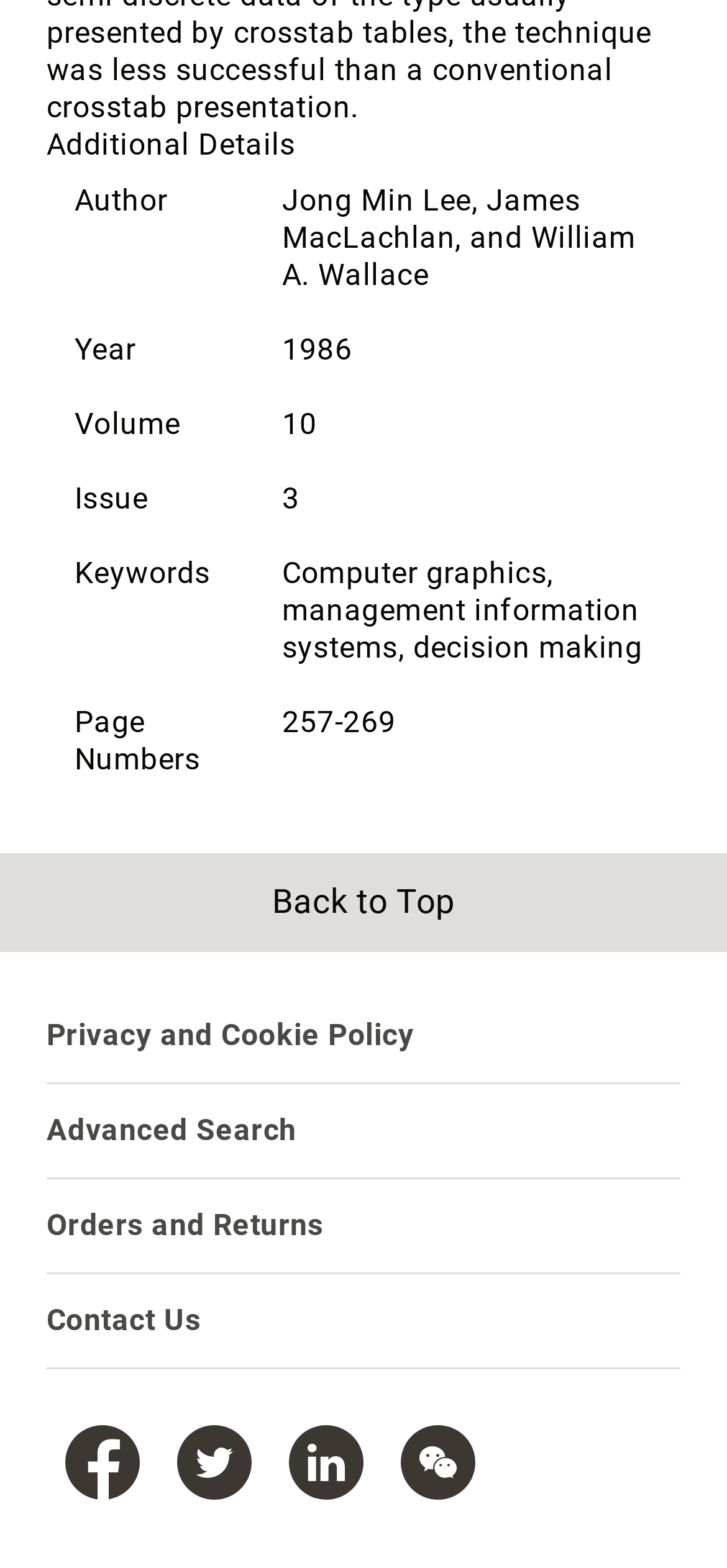Pinpoint the bounding box coordinates of the clickable element needed to complete the instruction: "Go to 'Advanced Search'". The coordinates should be provided as four float numbers between 0 and 1: [left, top, right, bottom].

[0.064, 0.709, 0.408, 0.732]